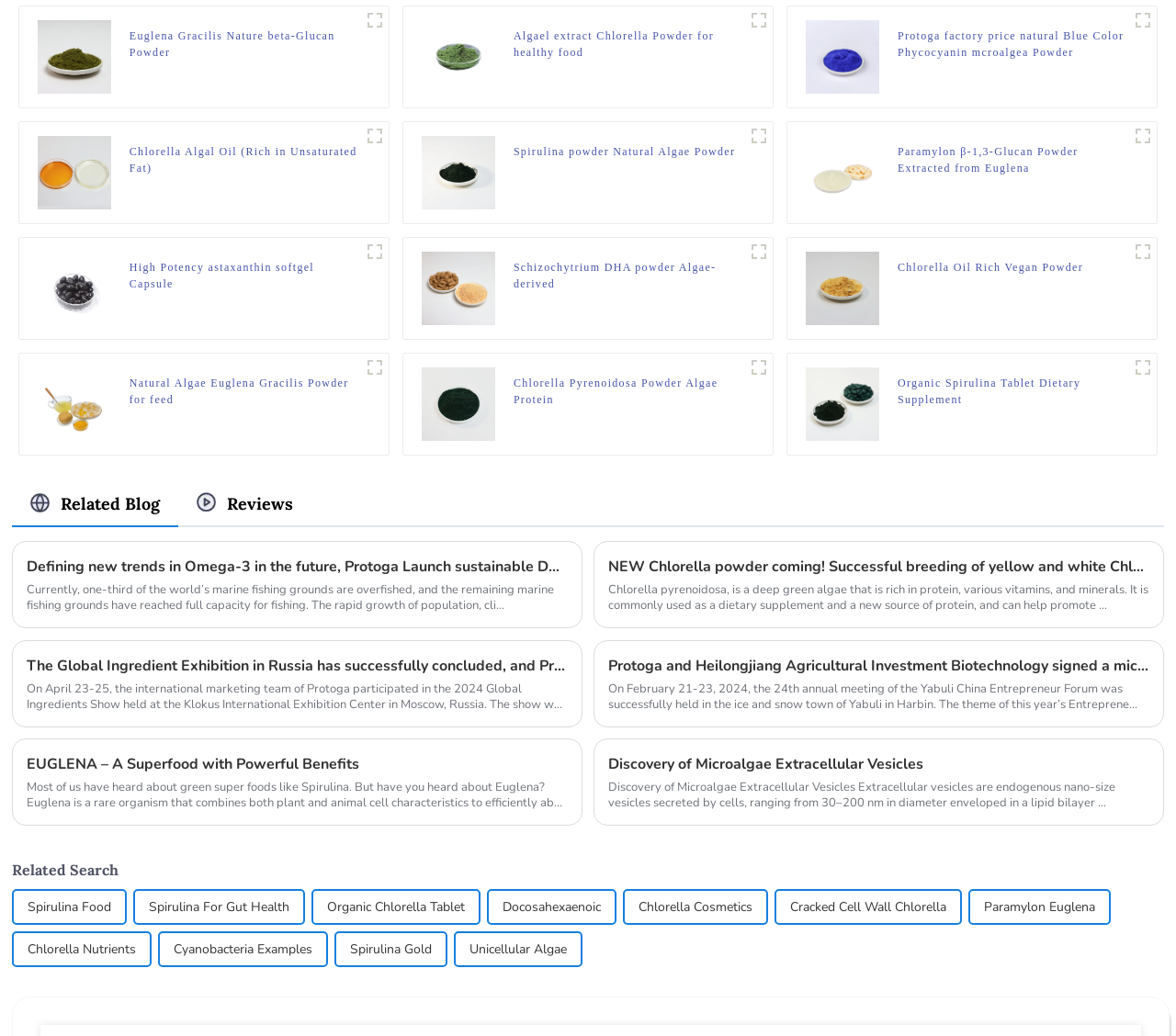Locate the bounding box coordinates of the element I should click to achieve the following instruction: "Get information about Spirulina powder Natural Algae Powder".

[0.437, 0.138, 0.625, 0.17]